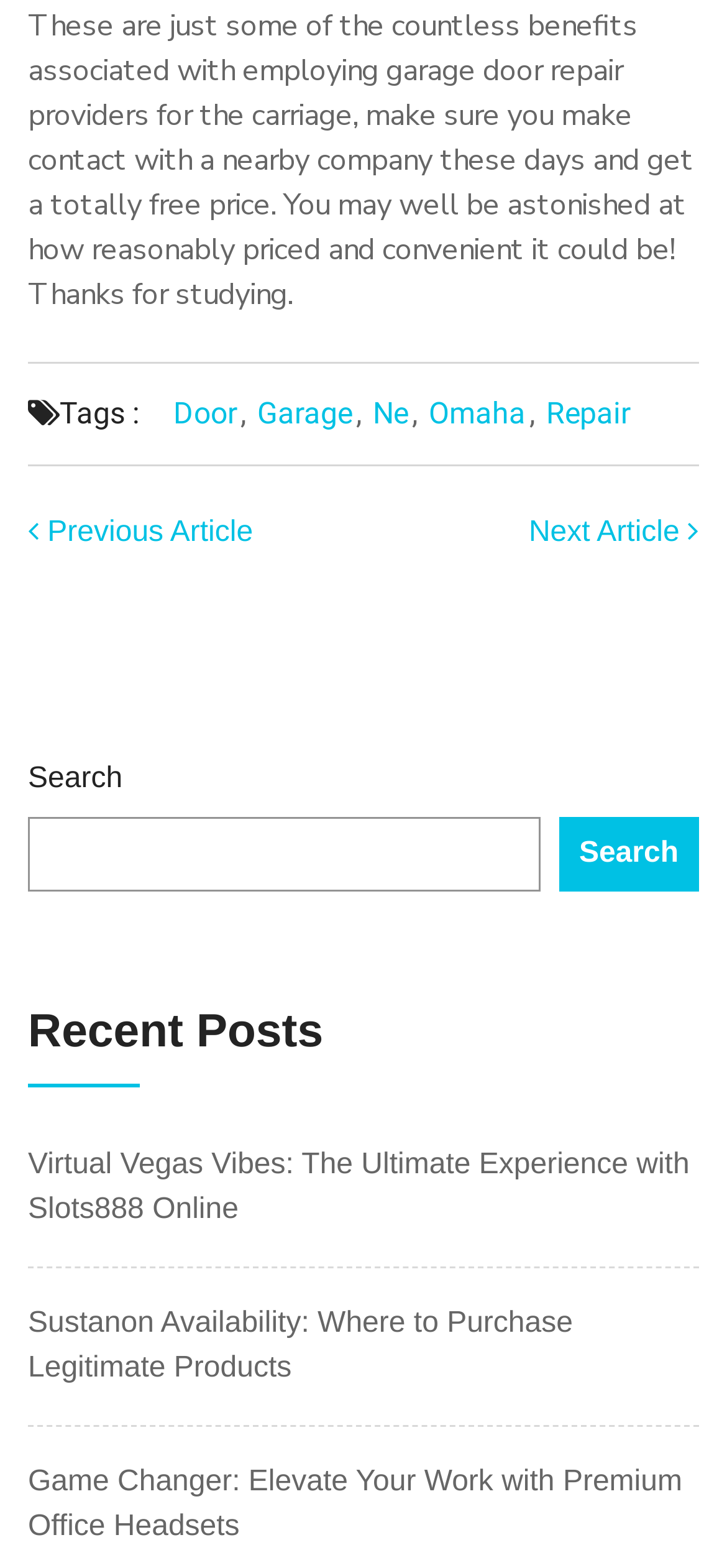What is the purpose of the search box?
Refer to the image and provide a detailed answer to the question.

I found a search box with a label 'Search' and a button 'Search'. This suggests that the purpose of the search box is to allow users to search the website for specific content.